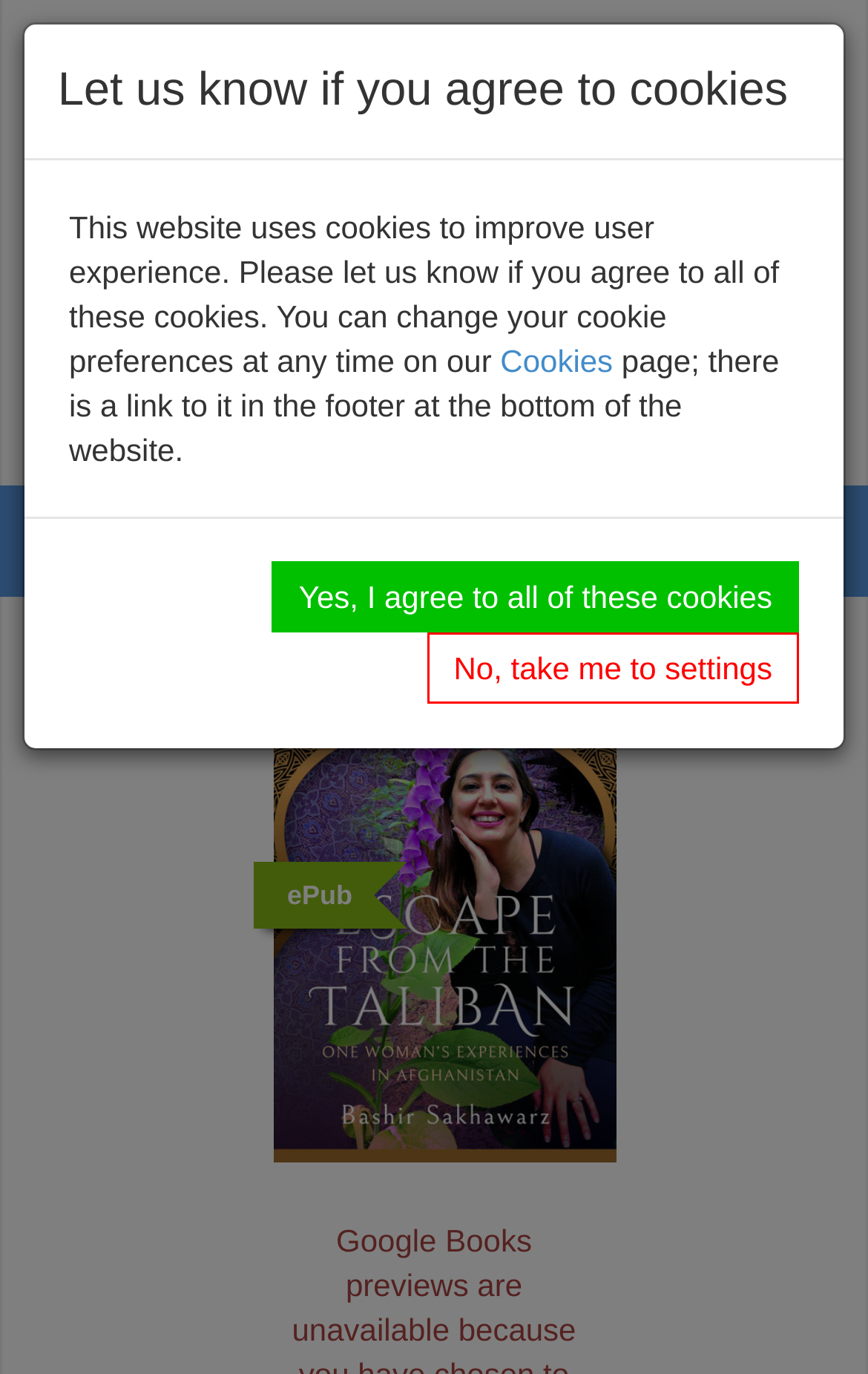Bounding box coordinates are specified in the format (top-left x, top-left y, bottom-right x, bottom-right y). All values are floating point numbers bounded between 0 and 1. Please provide the bounding box coordinate of the region this sentence describes: Write For Us

[0.62, 0.136, 0.866, 0.162]